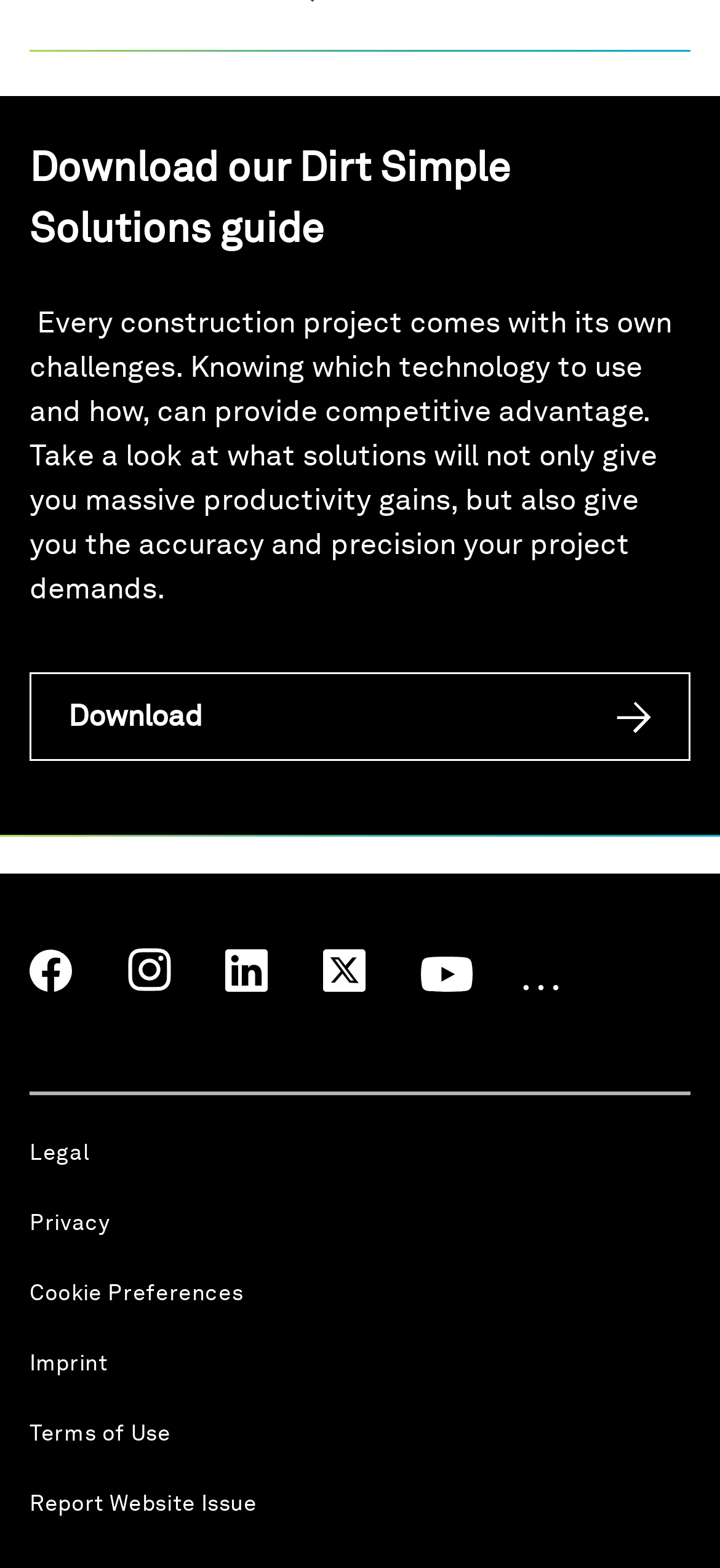What is the topic of the guide?
Please describe in detail the information shown in the image to answer the question.

The topic of the guide can be determined by looking at the heading element which says 'Download our Dirt Simple Solutions guide'. This suggests that the guide is about Dirt Simple Solutions.